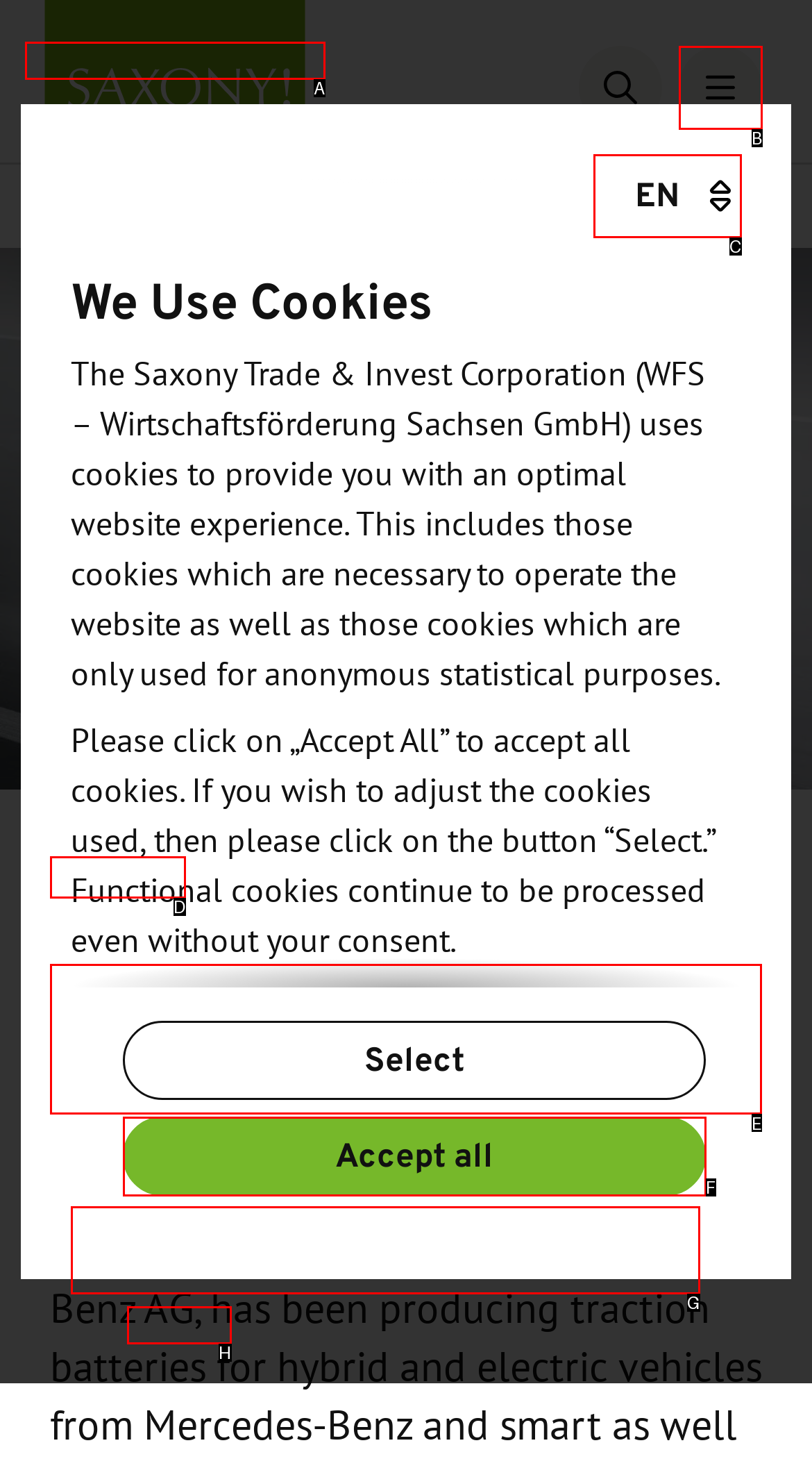Identify the HTML element that should be clicked to accomplish the task: View E-Drives for Mercedes-Benz
Provide the option's letter from the given choices.

E